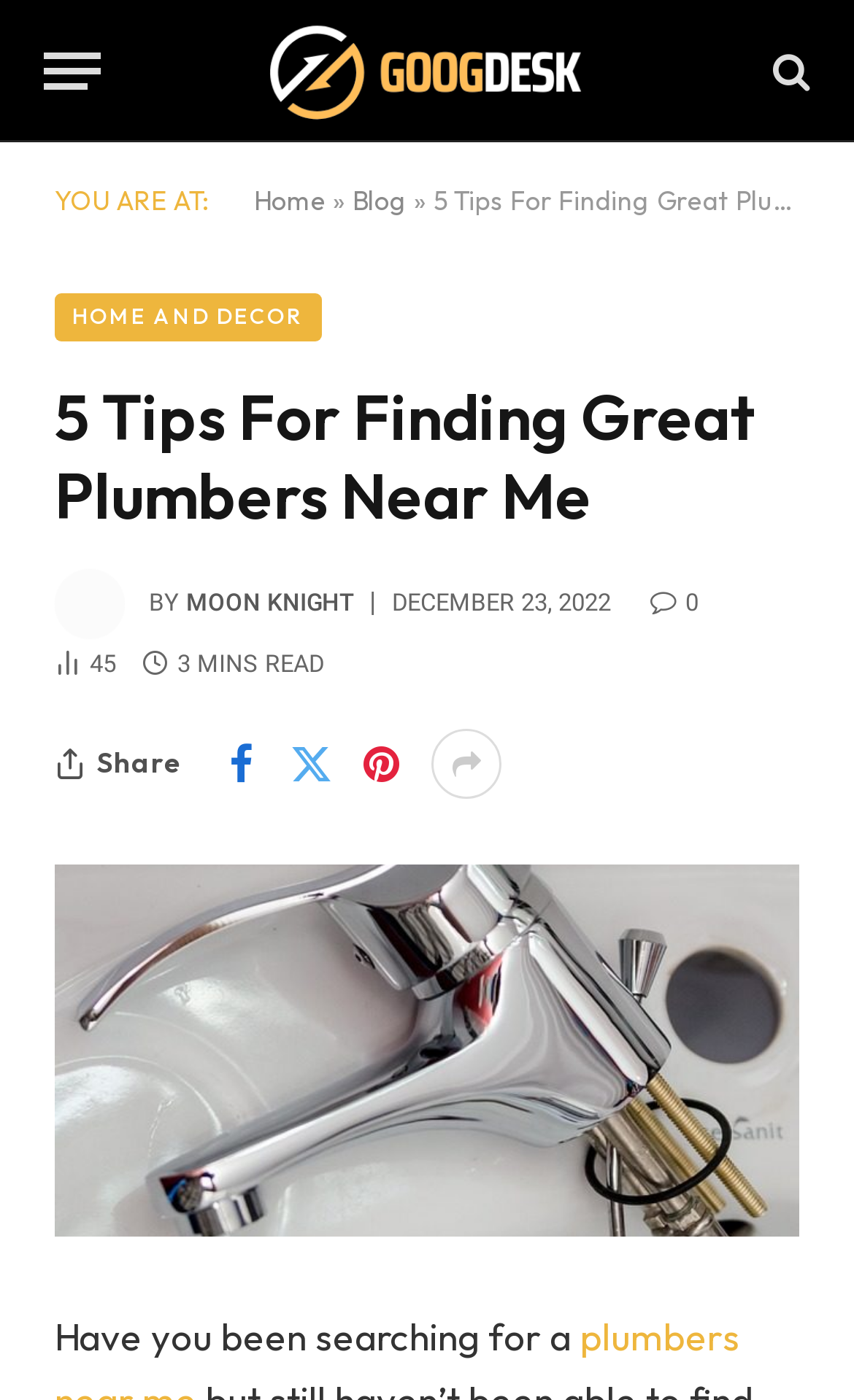From the element description Home and Decor, predict the bounding box coordinates of the UI element. The coordinates must be specified in the format (top-left x, top-left y, bottom-right x, bottom-right y) and should be within the 0 to 1 range.

[0.064, 0.21, 0.377, 0.244]